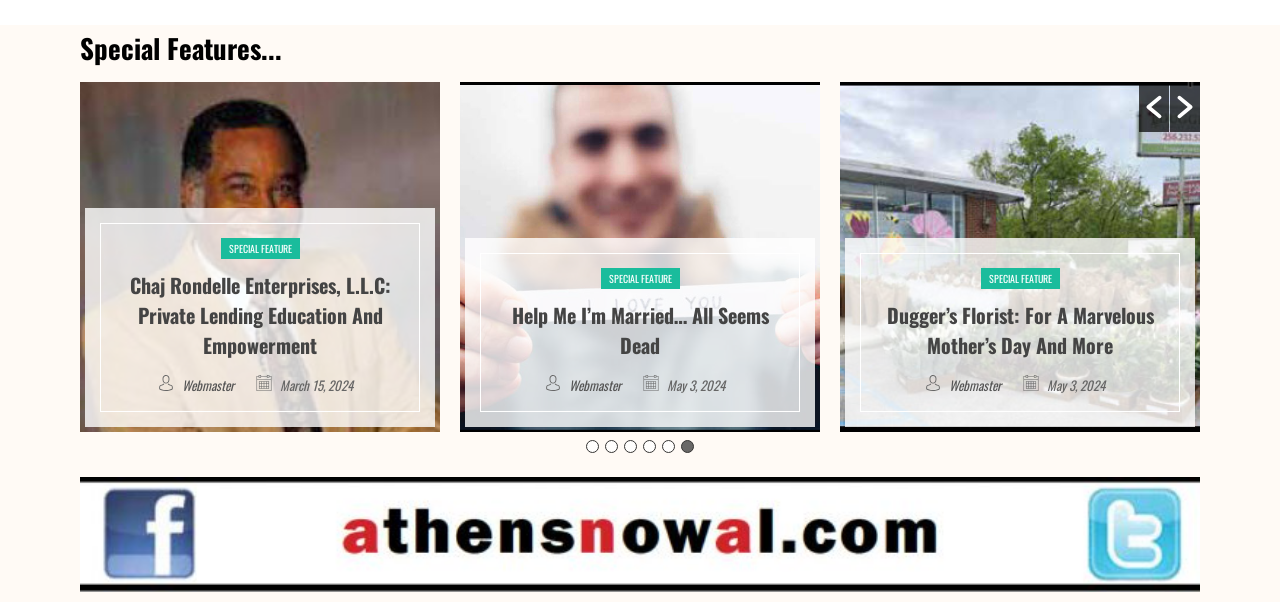What is the date of the latest special feature?
Please answer the question with as much detail and depth as you can.

I looked at the dates mentioned in the webpage and found that the latest special feature is dated May 3, 2024, which is mentioned in the text 'May 3, 2024'.